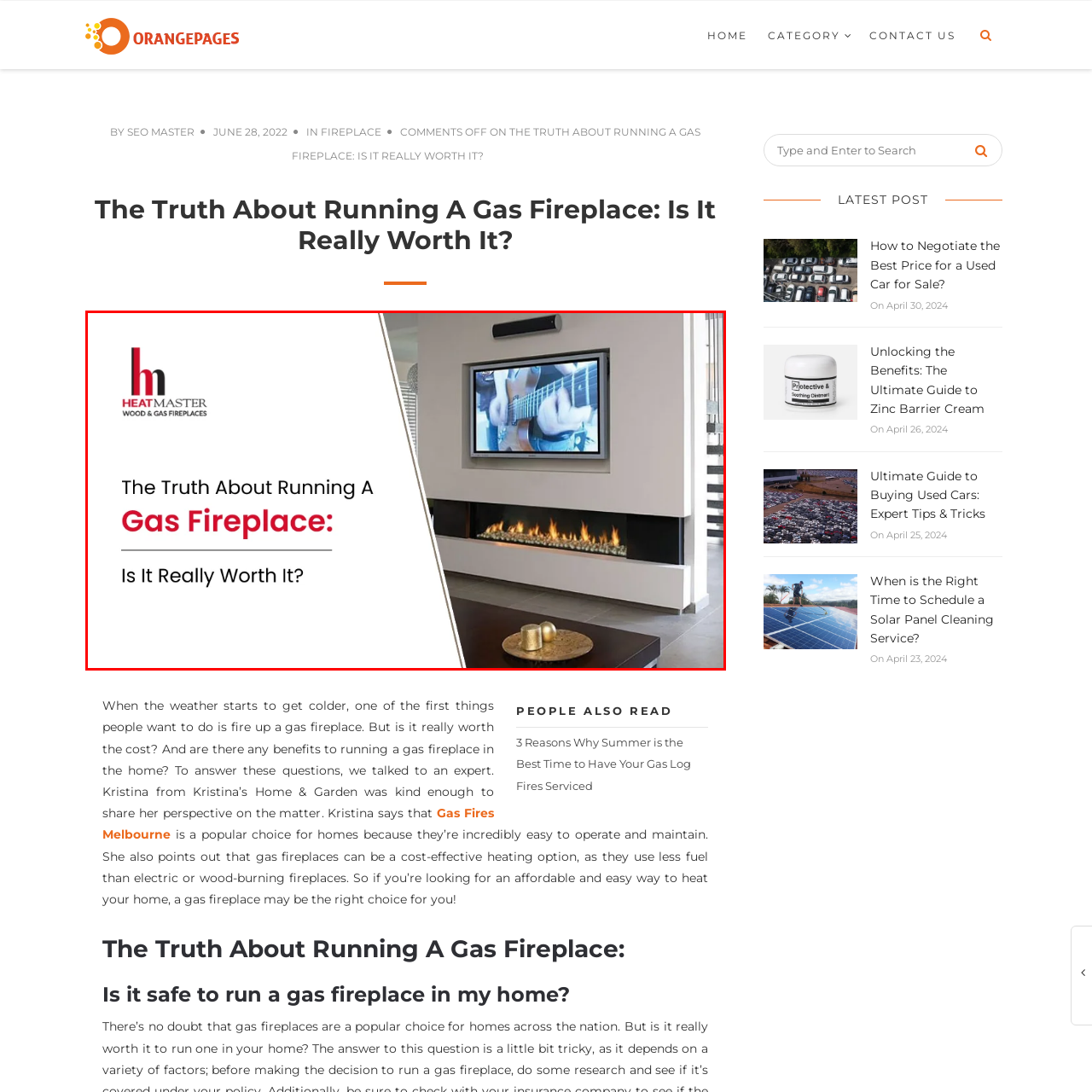What is displayed on the flat-screen television?
Check the image inside the red boundary and answer the question using a single word or brief phrase.

Image of a musician playing a guitar